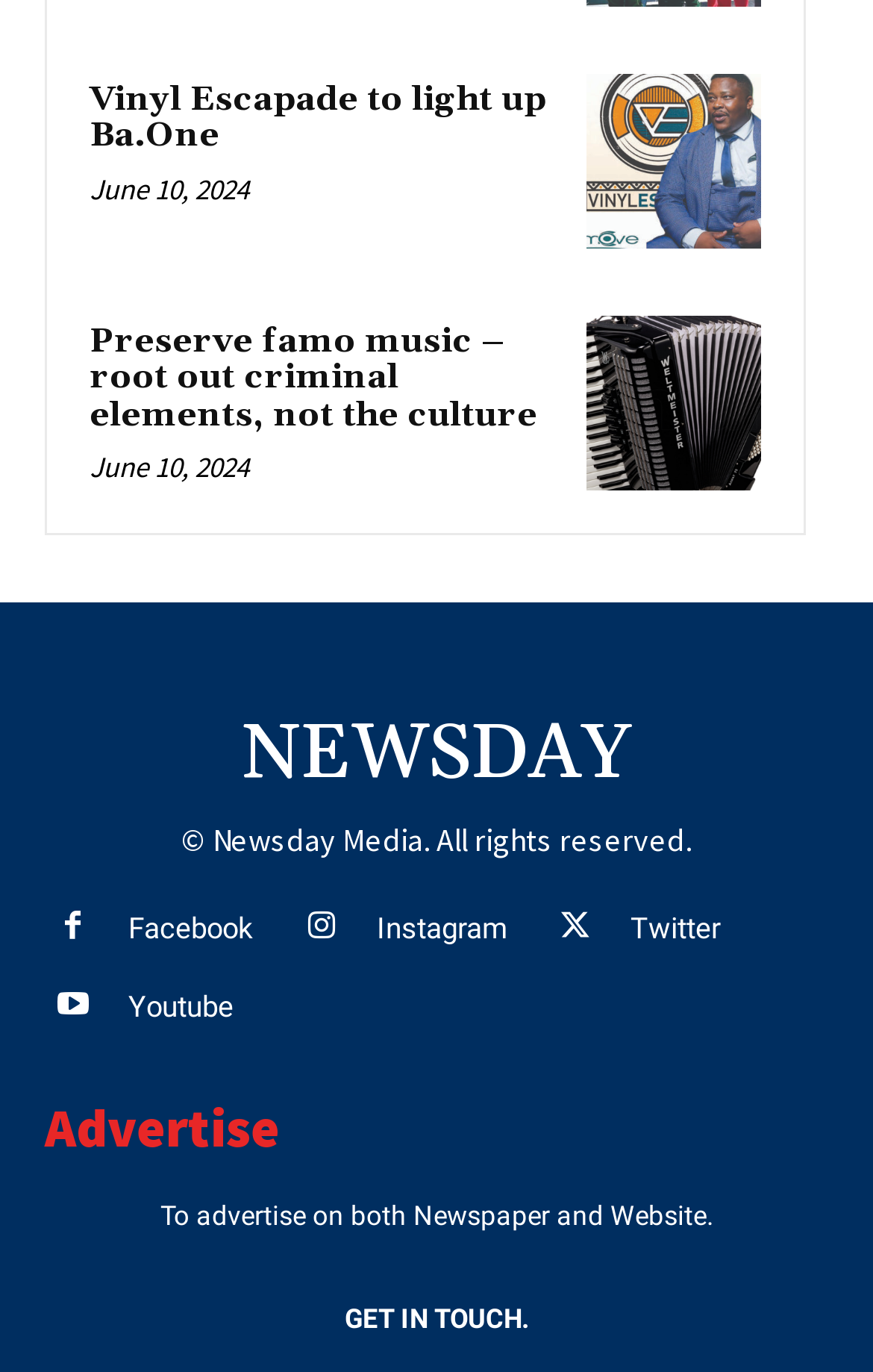What is the purpose of the section with the heading 'Advertise'?
Answer the question with detailed information derived from the image.

I found the purpose by looking at the static text element associated with the heading 'Advertise', which is 'To advertise on both Newspaper and Website'.